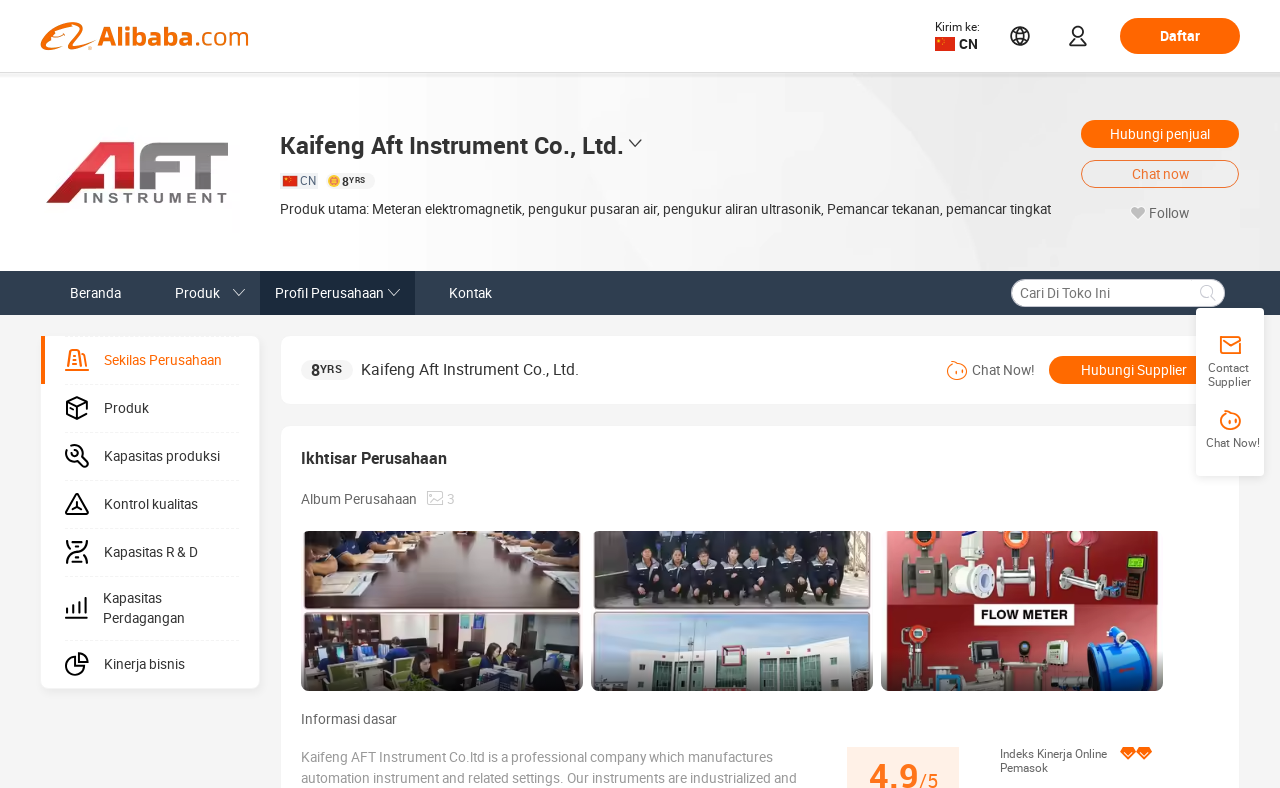Reply to the question below using a single word or brief phrase:
What is the company's business performance?

Kinerja bisnis